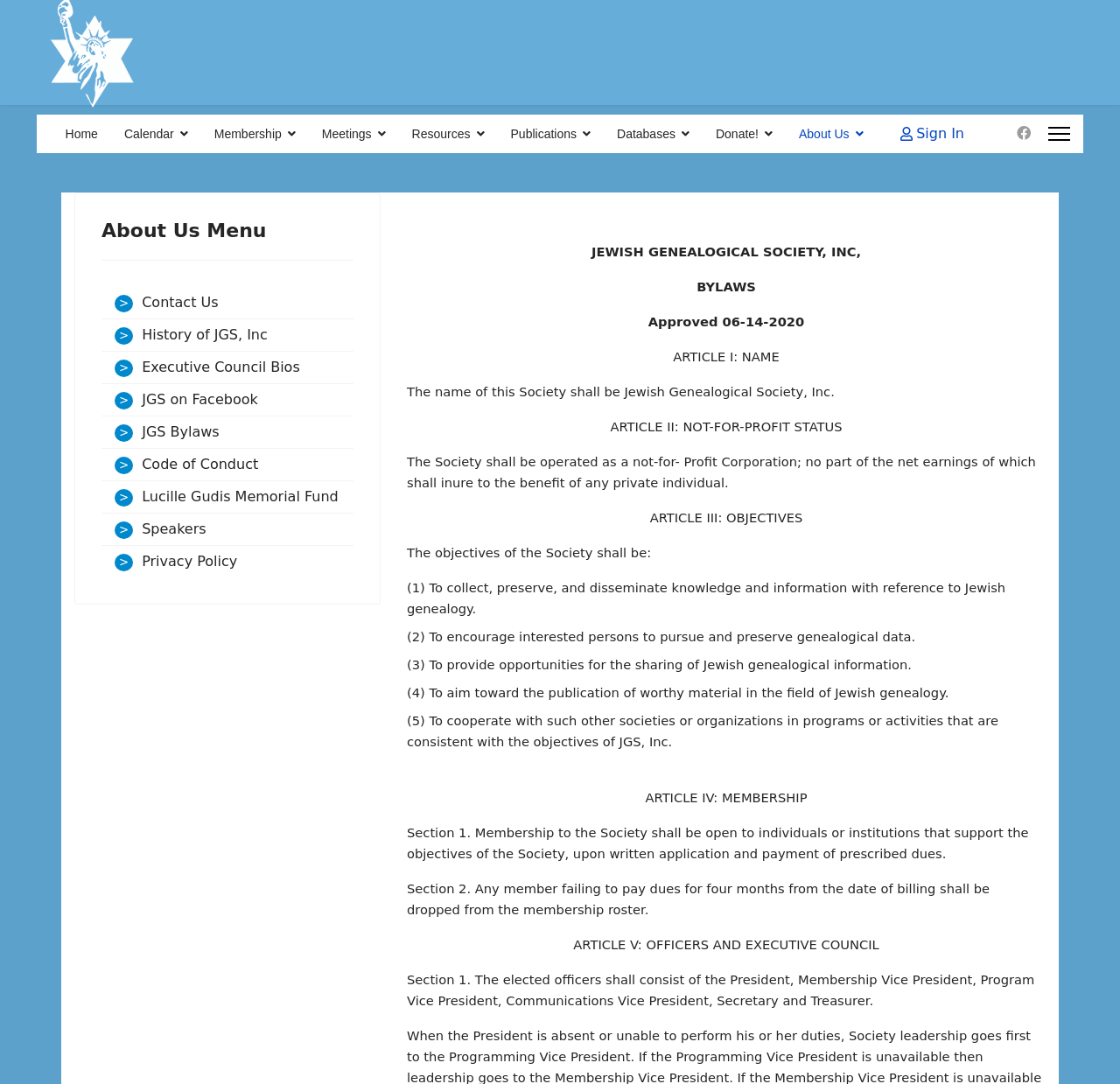Determine the bounding box coordinates of the clickable element necessary to fulfill the instruction: "Reply to Enahoro Victoria". Provide the coordinates as four float numbers within the 0 to 1 range, i.e., [left, top, right, bottom].

None